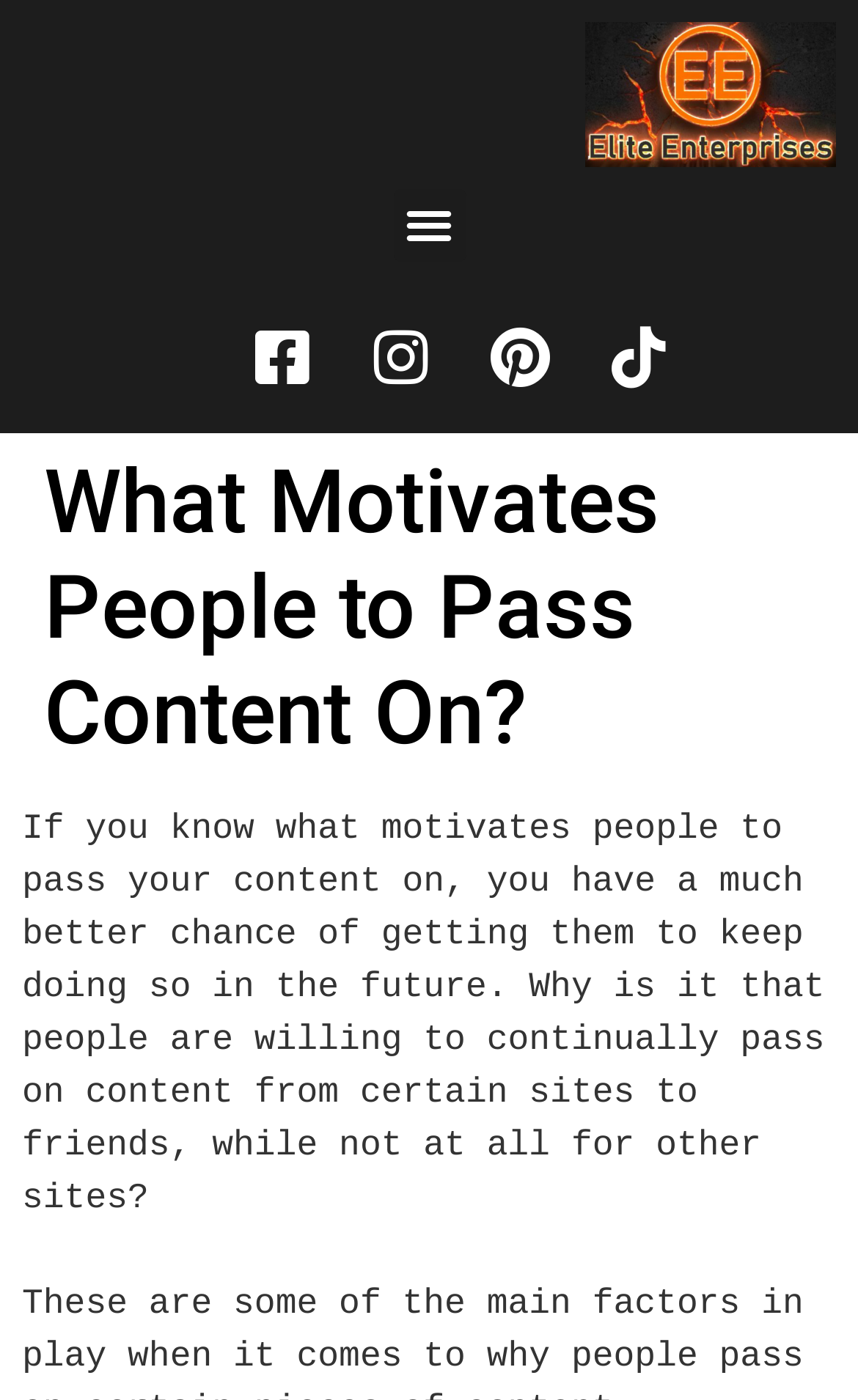Provide your answer in a single word or phrase: 
How many social media links are present on this webpage?

4